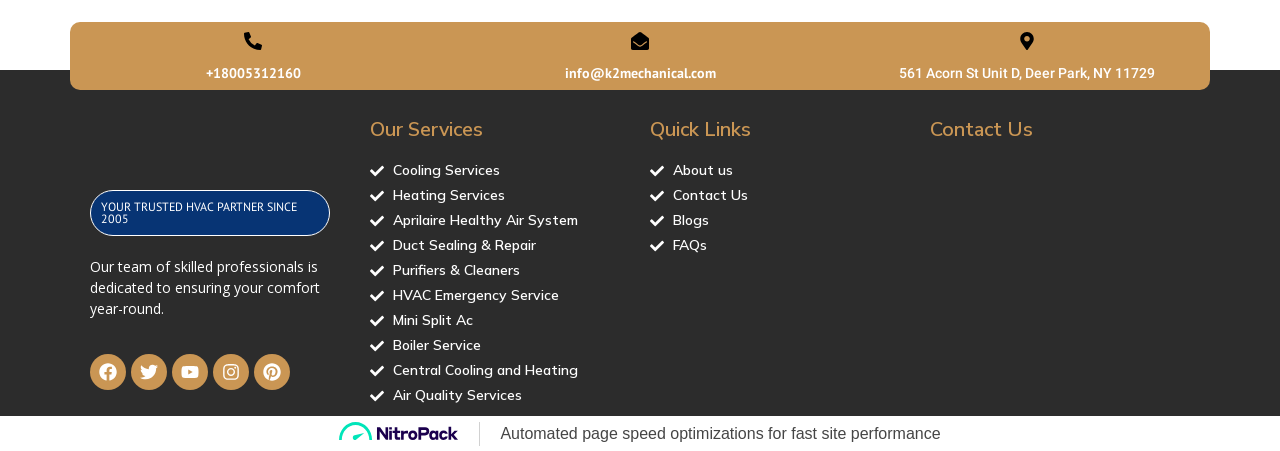What is the company's address?
Refer to the image and give a detailed answer to the query.

The company's address can be found in the top-right section of the webpage, where it is displayed as a static text with the address '561 Acorn St Unit D, Deer Park, NY 11729'.